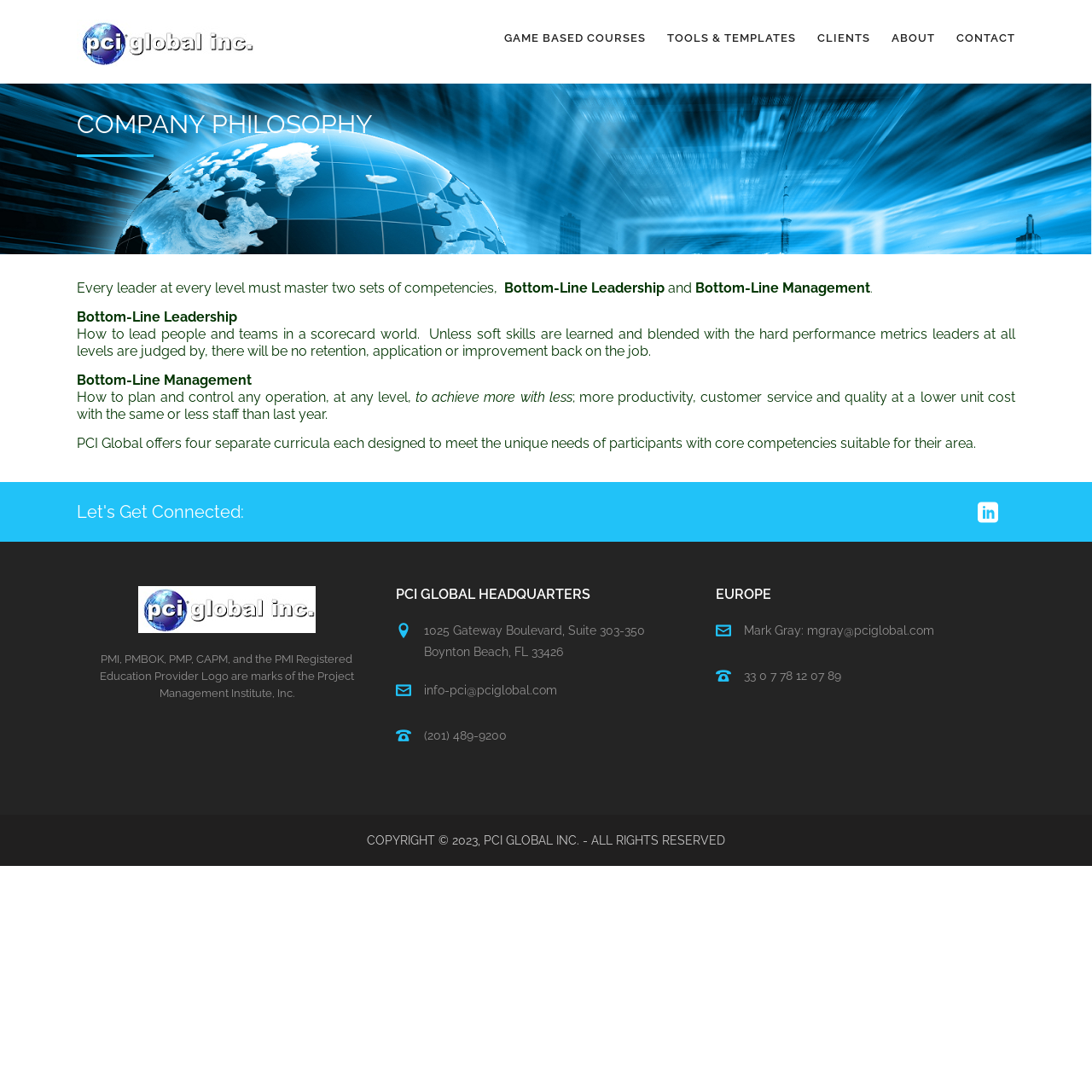Generate an in-depth caption that captures all aspects of the webpage.

The webpage is about PCI Global Inc., a company that provides leadership training and management services. At the top of the page, there are five links: "GAME BASED COURSES", "TOOLS & TEMPLATES", "CLIENTS", "ABOUT", and "CONTACT", which are evenly spaced and take up about half of the width of the page.

Below these links, there is a heading "COMPANY PHILOSOPHY" that spans almost the entire width of the page. Underneath this heading, there are several paragraphs of text that describe the company's philosophy on leadership and management. The text is divided into two main sections, "Bottom-Line Leadership" and "Bottom-Line Management", which are explained in detail.

On the right side of the page, there is a section titled "Let's Get Connected:" with a social media icon. Below this section, there is a content information section that takes up about half of the page's height. Within this section, there is an image, a logo of the Project Management Institute, and a paragraph of text that describes the logo.

Further down the page, there are two sections that provide contact information for the company's headquarters and European office. The headquarters section lists the company's address, email, and phone number, while the European office section lists the contact person's email and phone number.

At the very bottom of the page, there is a copyright notice that states "COPYRIGHT © 2023, PCI GLOBAL INC. - ALL RIGHTS RESERVED".